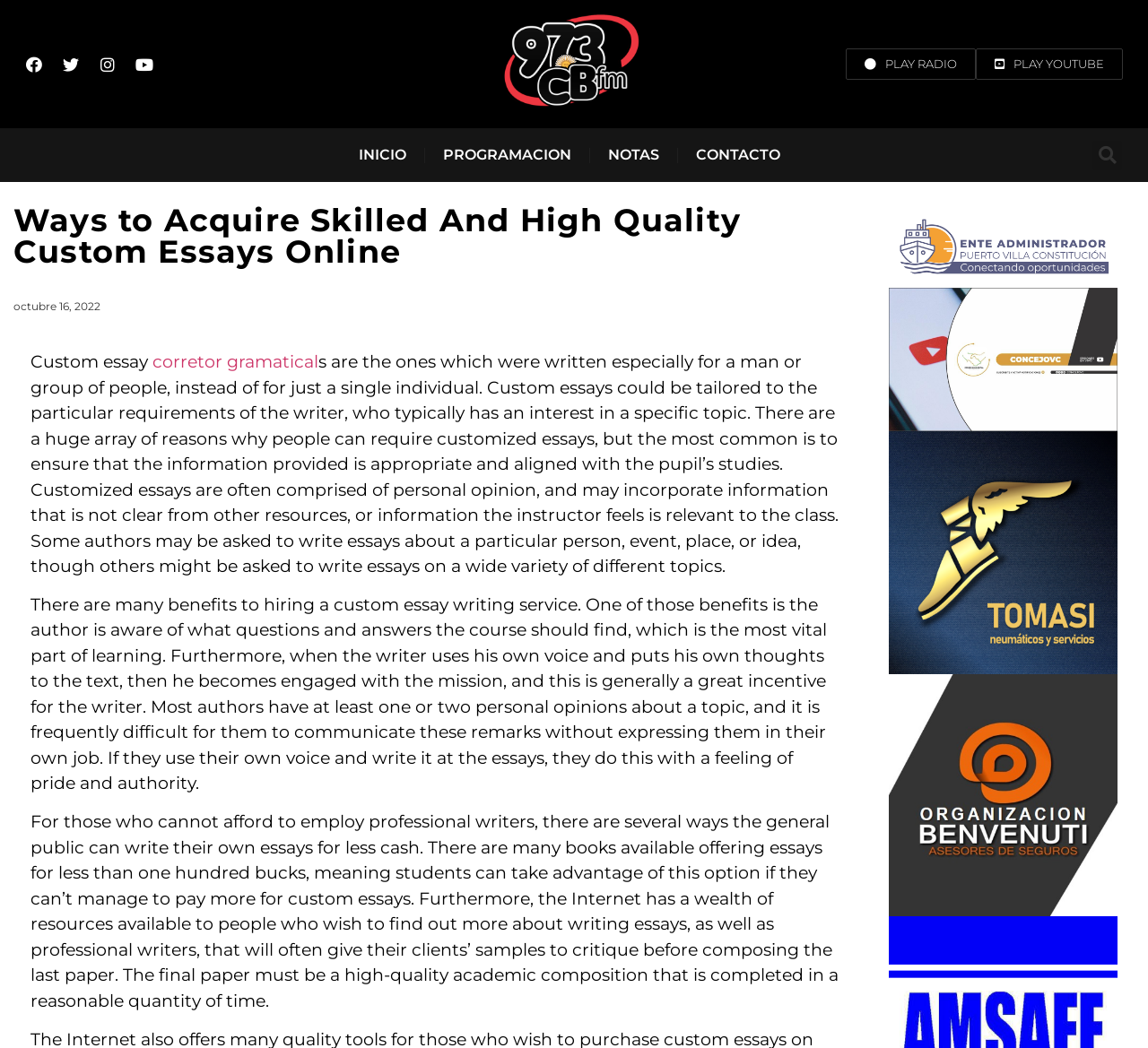Answer in one word or a short phrase: 
What type of content is provided on the webpage?

Information about custom essays